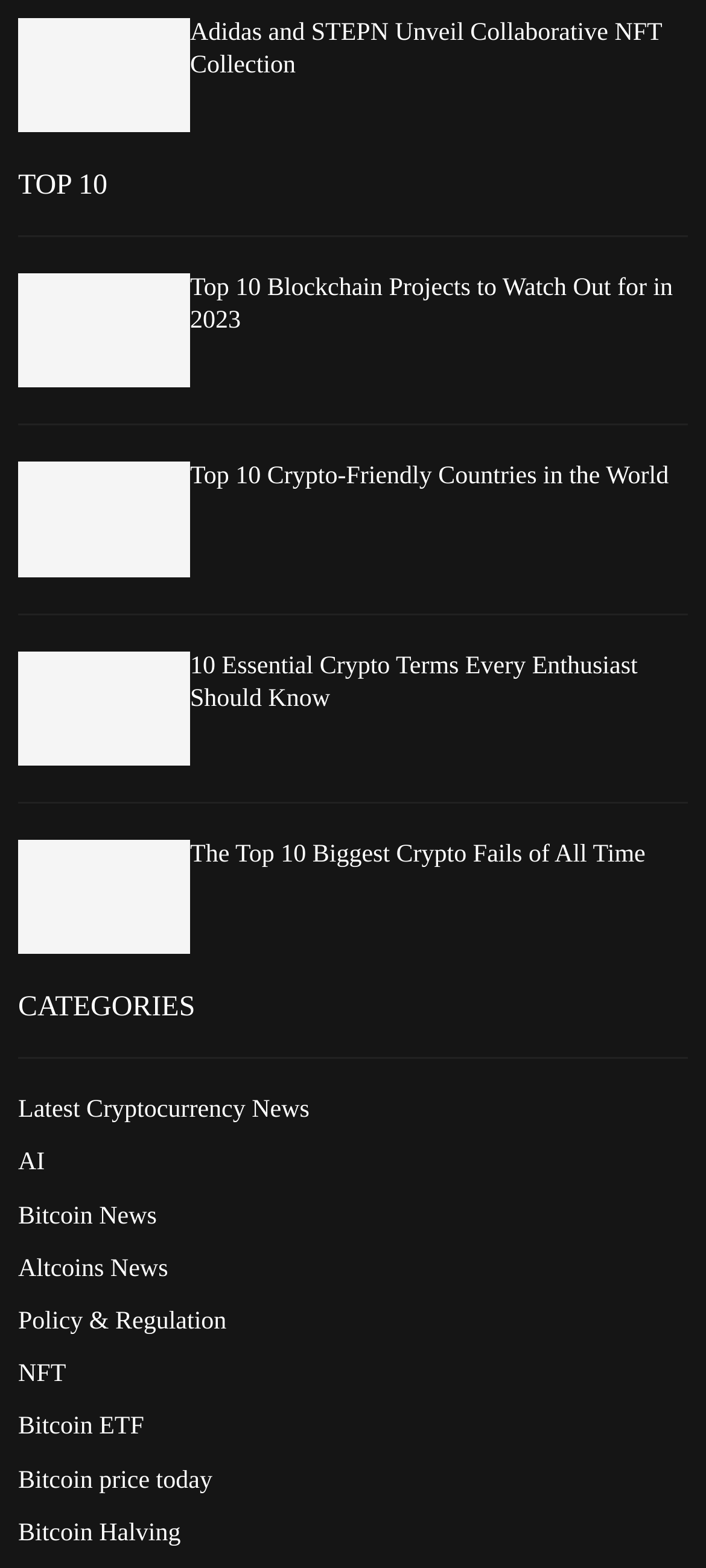What is the title of the first article?
Answer the question with a single word or phrase, referring to the image.

Adidas and STEPN Unveil Collaborative NFT Collection